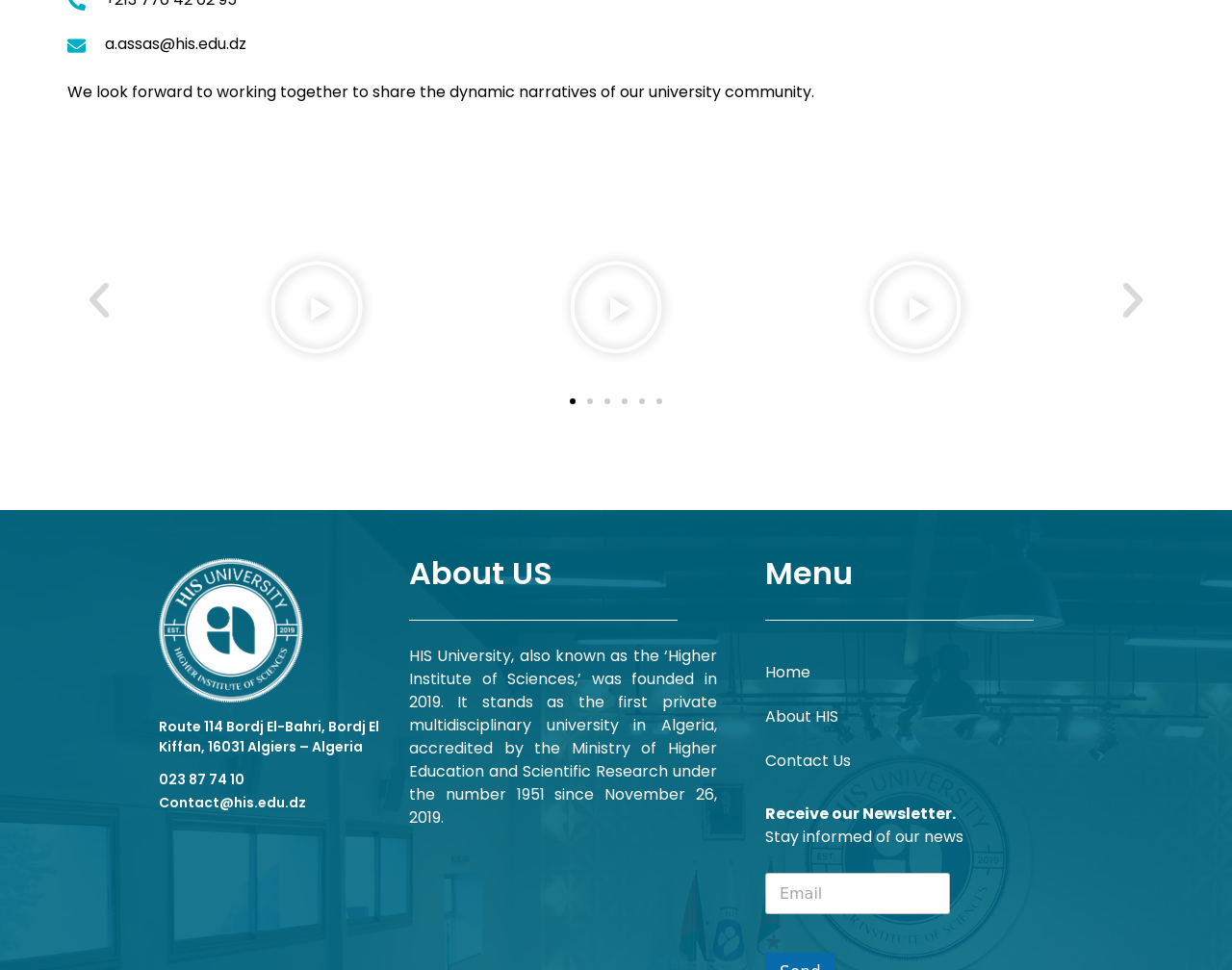Please look at the image and answer the question with a detailed explanation: How many slides are available in the carousel?

The carousel has buttons to navigate to different slides, and there are six options to go to slide 1, 2, 3, 4, 5, and 6, indicating that there are six slides in total.